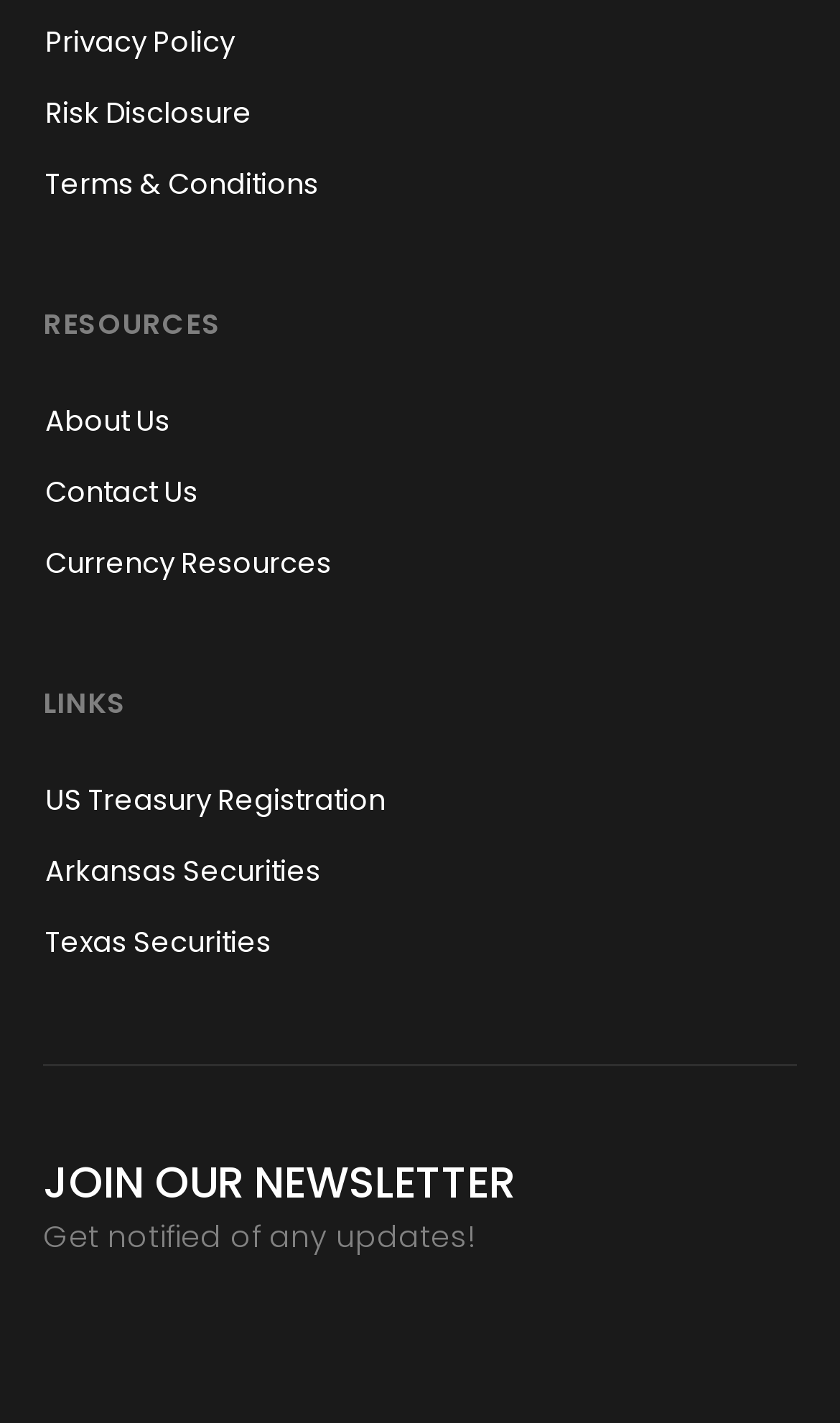Kindly determine the bounding box coordinates for the clickable area to achieve the given instruction: "Read About Us".

[0.018, 0.273, 0.949, 0.321]